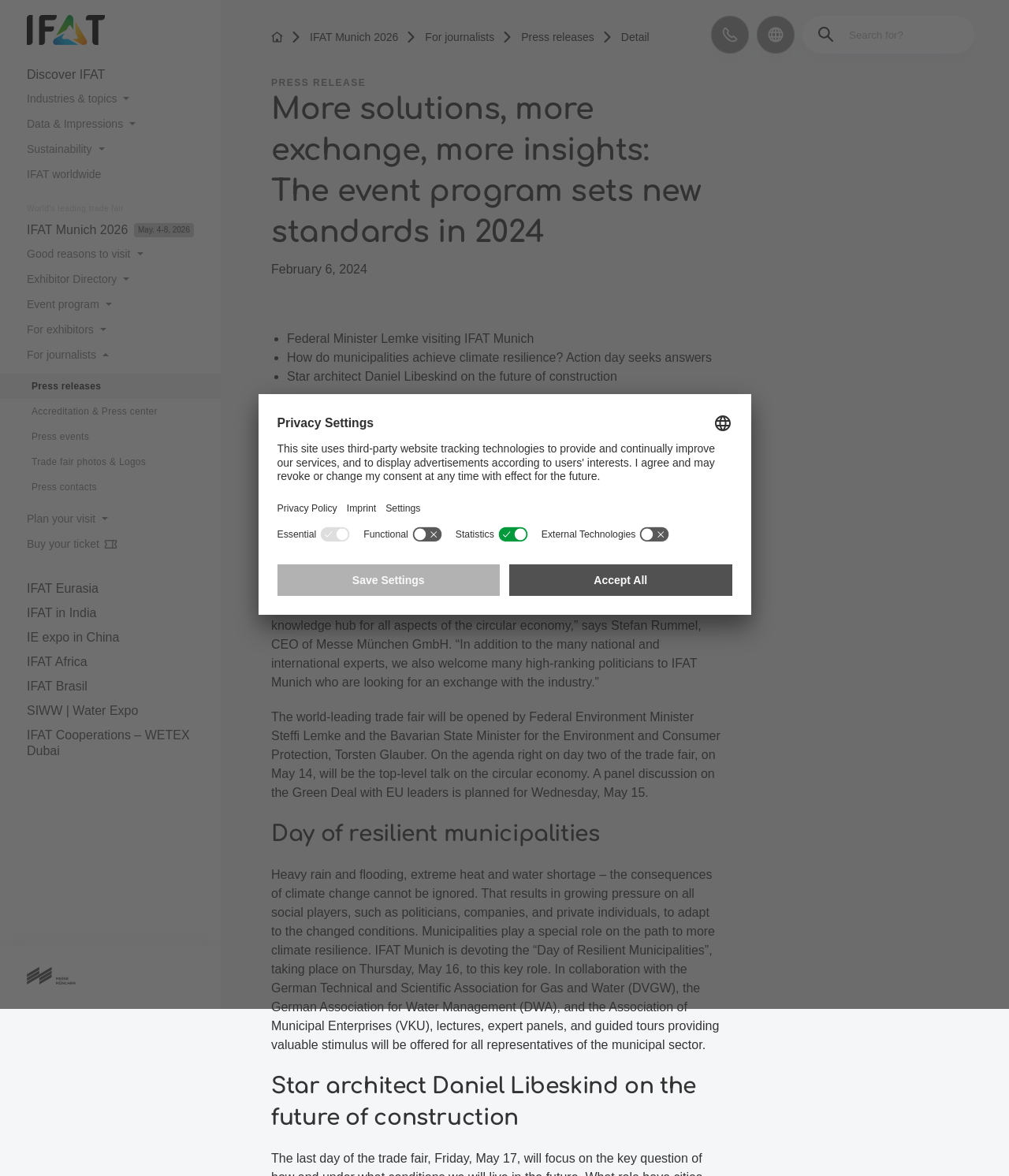Locate the coordinates of the bounding box for the clickable region that fulfills this instruction: "Read the press release".

[0.498, 0.025, 0.597, 0.038]